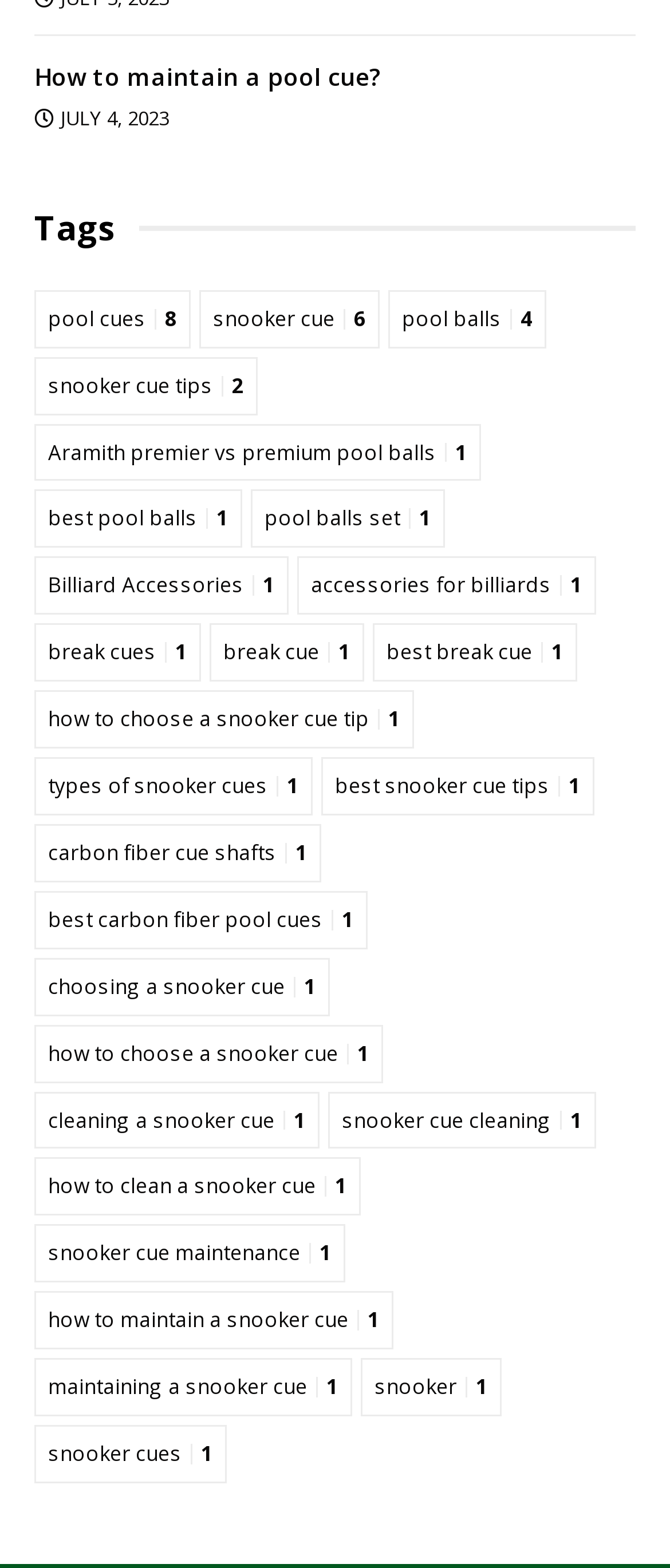What is the date mentioned on the webpage?
Please interpret the details in the image and answer the question thoroughly.

I found the date 'JULY 4, 2023' on the webpage, which is located at the top section of the page, indicating the date when the content was published or updated.